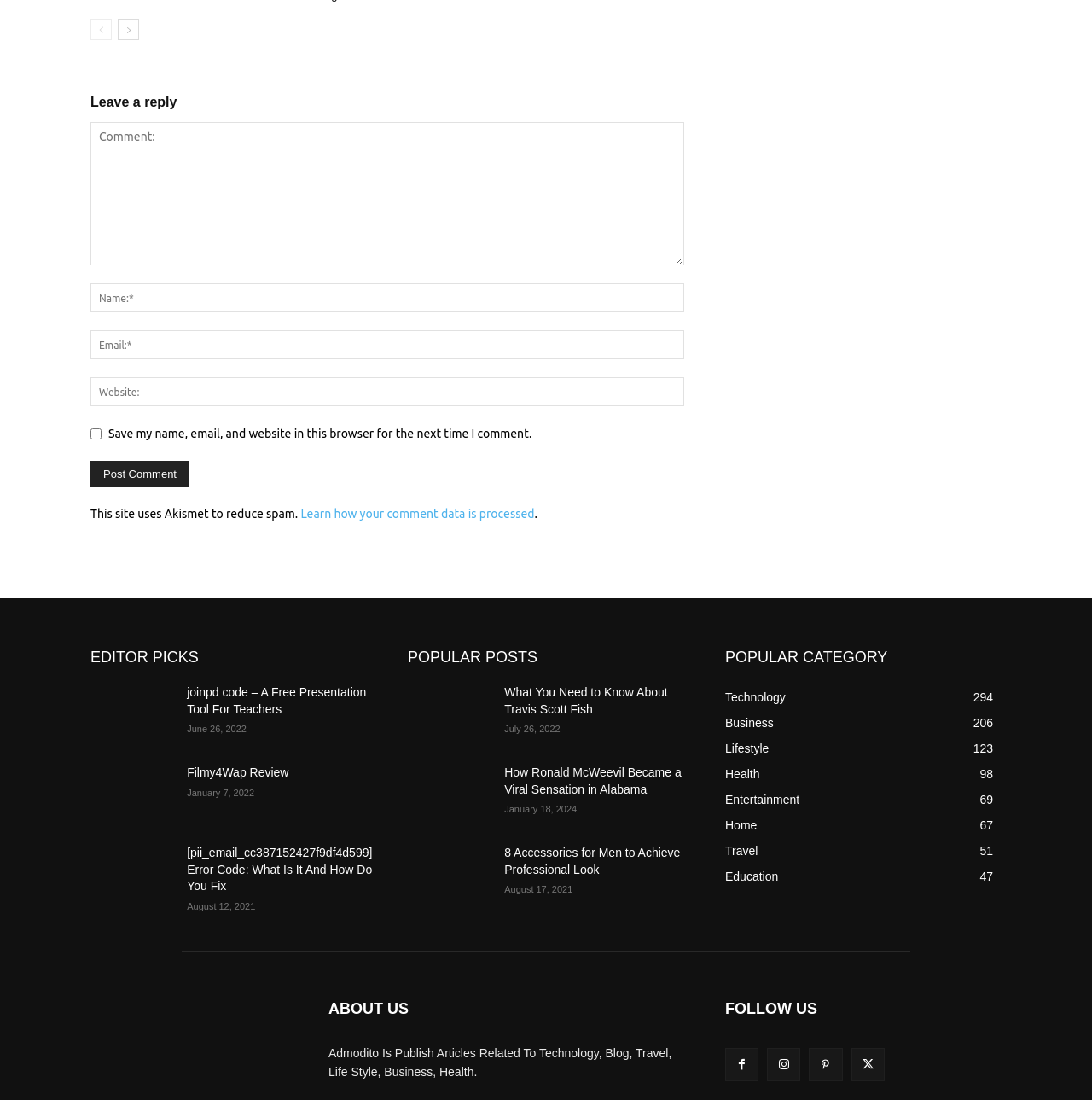Can you pinpoint the bounding box coordinates for the clickable element required for this instruction: "Click the 'joinpd code – A Free Presentation Tool For Teachers' link"? The coordinates should be four float numbers between 0 and 1, i.e., [left, top, right, bottom].

[0.083, 0.622, 0.159, 0.675]